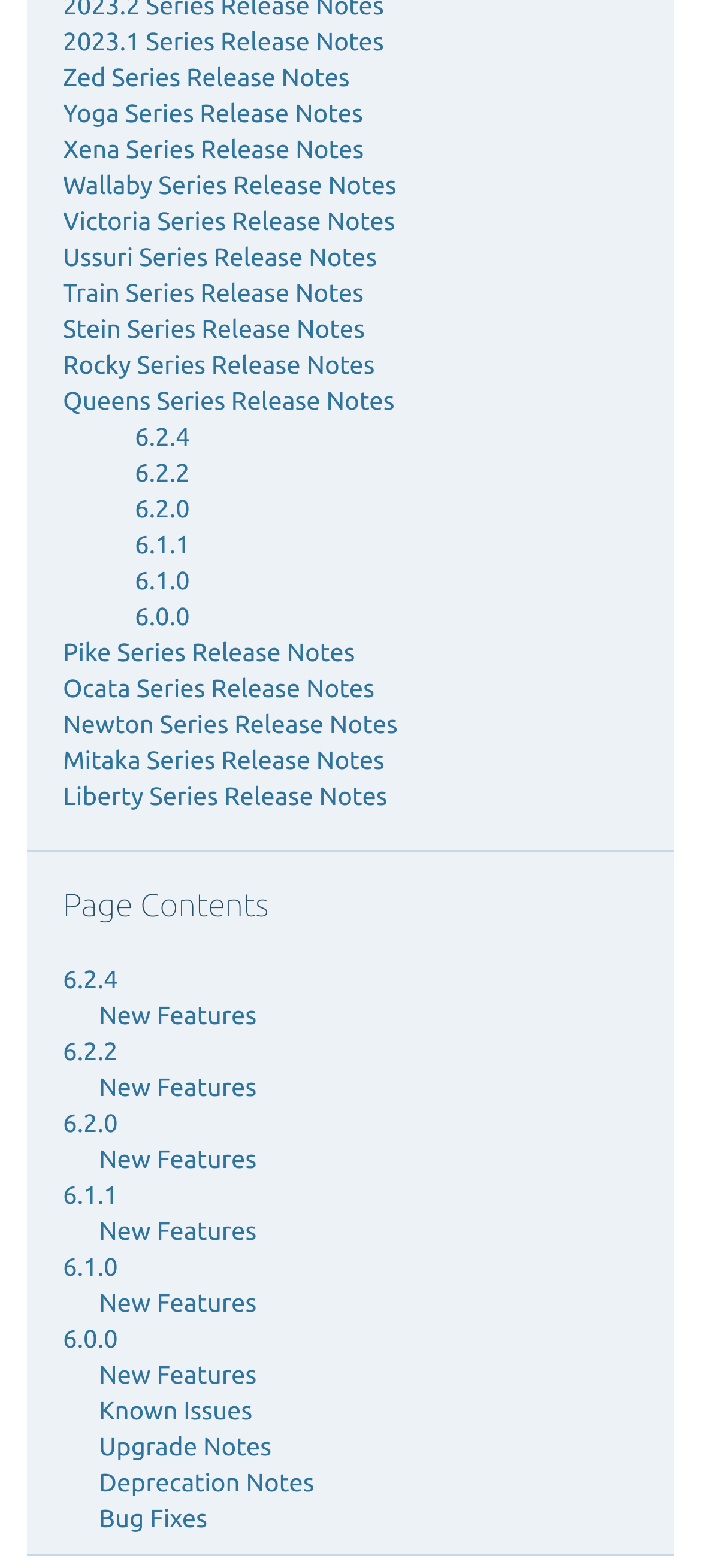Show the bounding box coordinates for the element that needs to be clicked to execute the following instruction: "check buyer's profile". Provide the coordinates in the form of four float numbers between 0 and 1, i.e., [left, top, right, bottom].

None